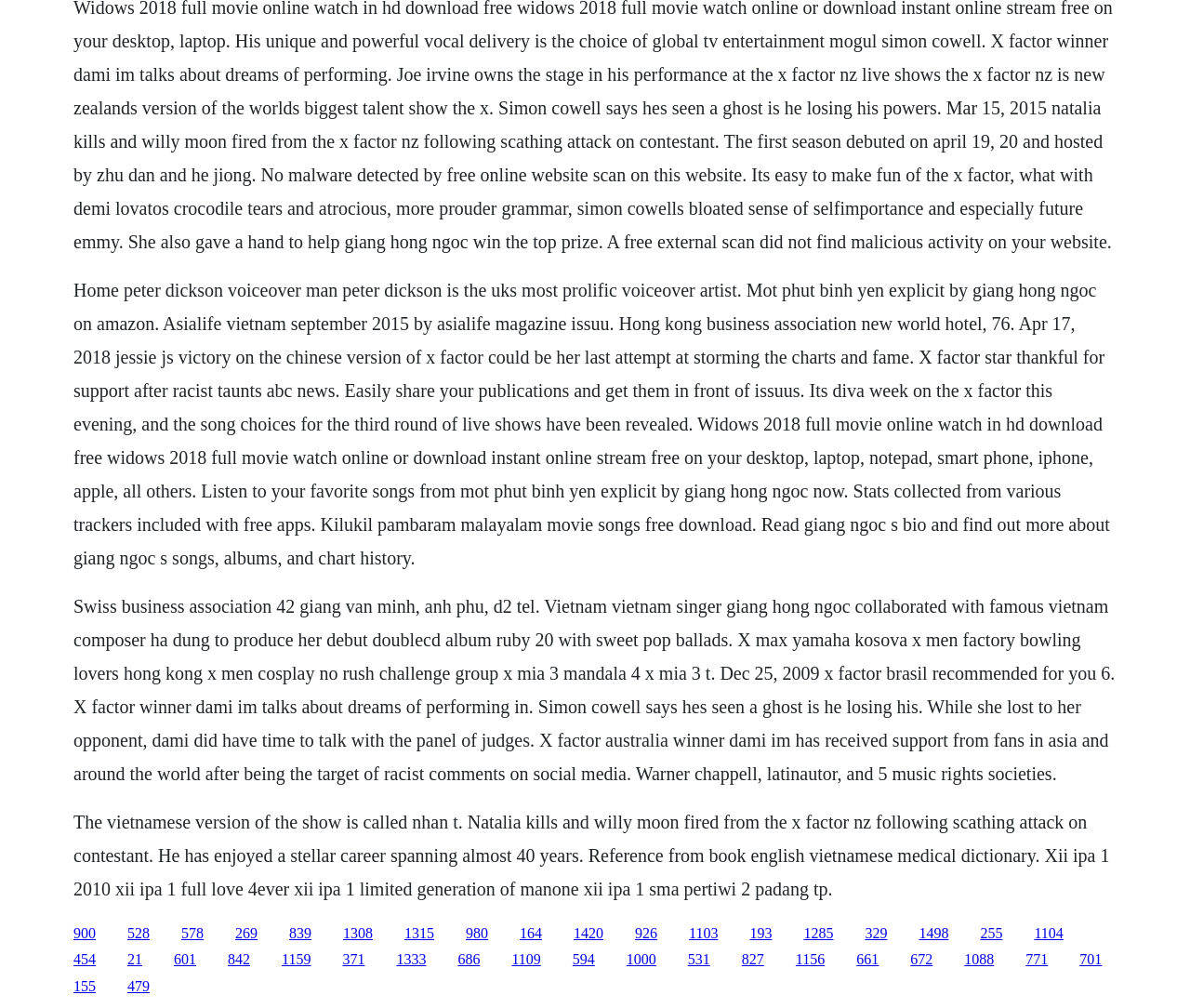Please identify the bounding box coordinates of the element that needs to be clicked to execute the following command: "Visit the page of Swiss Business Association". Provide the bounding box using four float numbers between 0 and 1, formatted as [left, top, right, bottom].

[0.062, 0.277, 0.933, 0.563]